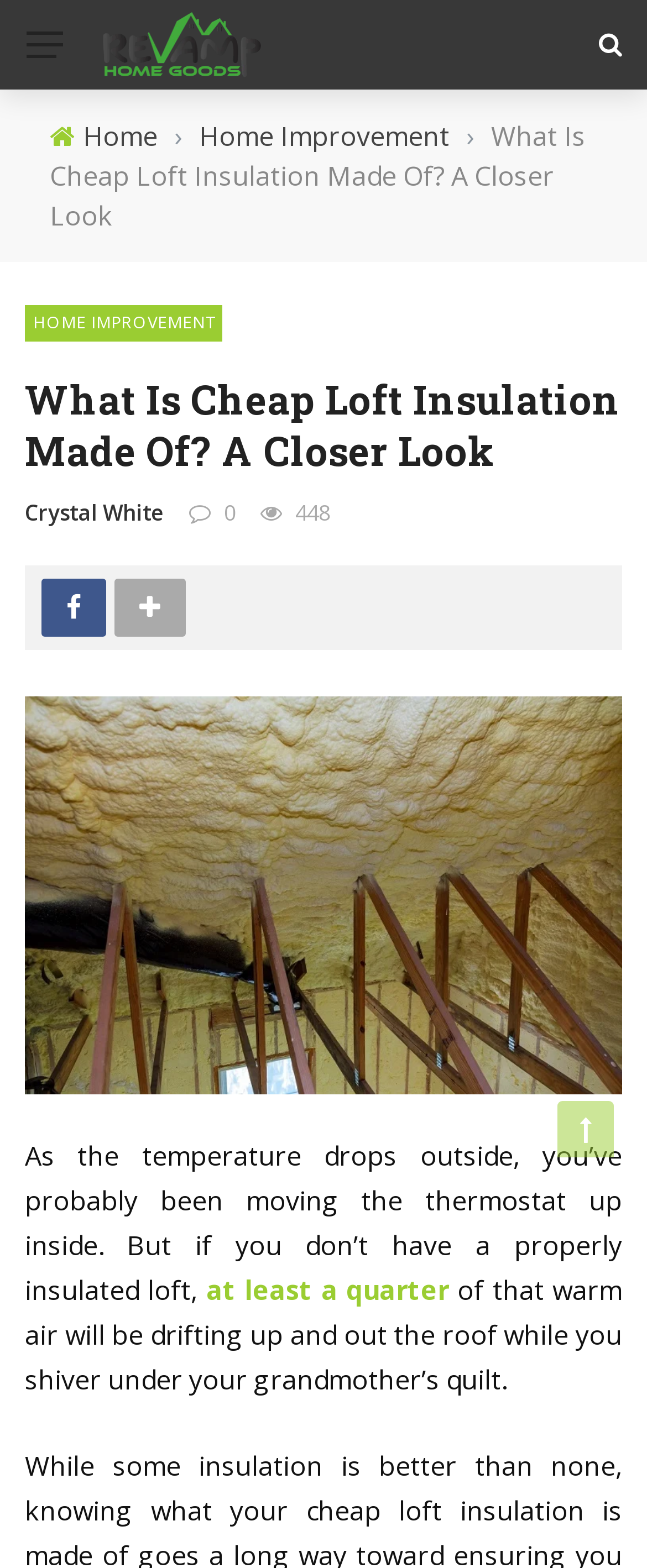Describe all the visual and textual components of the webpage comprehensively.

The webpage appears to be an article about cheap loft insulation, with a focus on its composition. At the top-left corner, there is a logo image with a link to the homepage. Next to the logo, there are links to "Home" and "Home Improvement" categories, separated by a "›" symbol. 

Below these links, the title of the article "What Is Cheap Loft Insulation Made Of? A Closer Look" is displayed prominently. Underneath the title, there is a link to "HOME IMPROVEMENT" and another link to "Crystal White". 

On the right side of the page, there is a Facebook icon with a link to the social media platform. Below this icon, there is a large image related to cheap loft insulation. 

The main content of the article starts below the image, with a paragraph of text that discusses the importance of proper loft insulation during cold weather. The text is divided into three sections, with a link to "at least a quarter" in the middle section. The article appears to be a informative piece, providing readers with information about cheap loft insulation and its benefits.